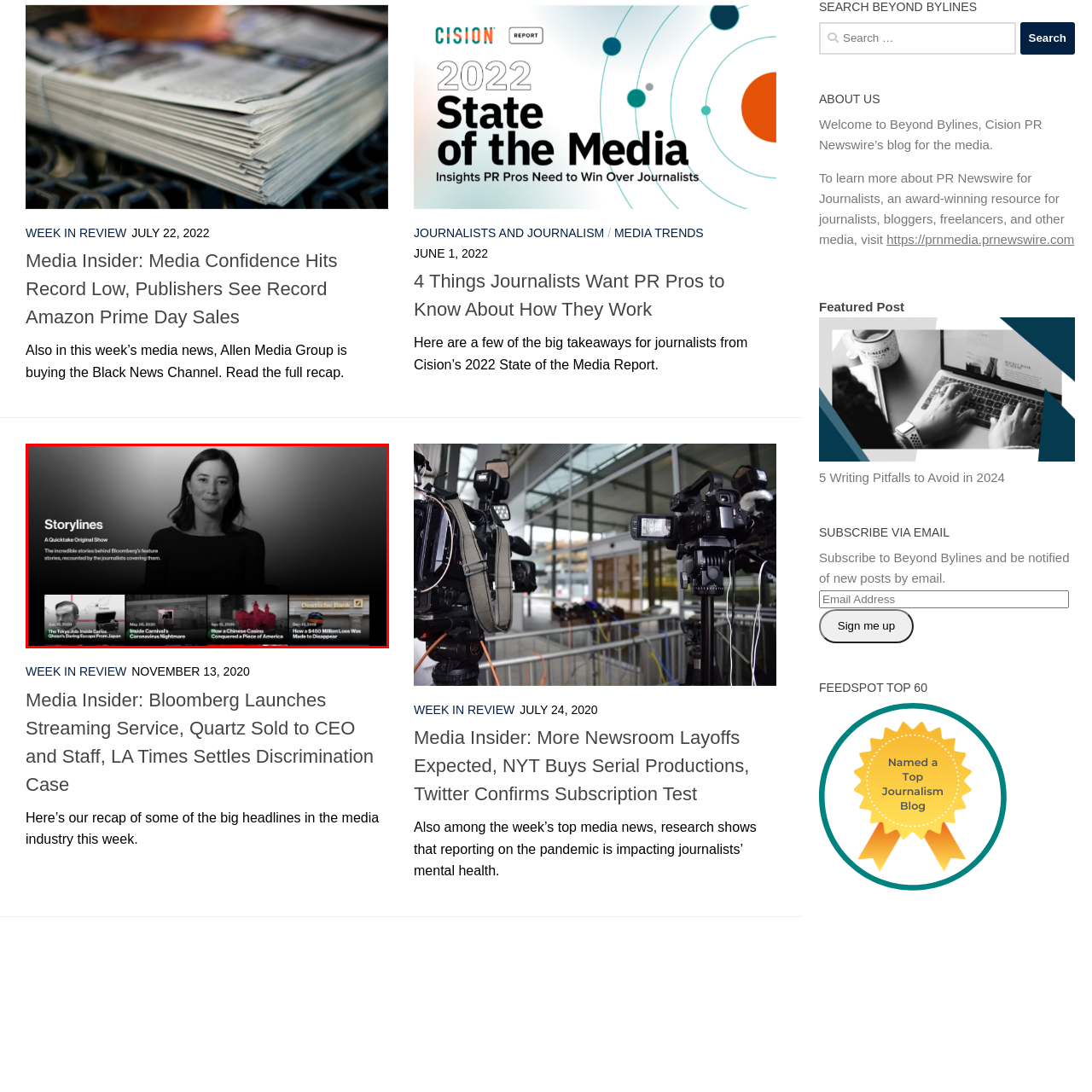Direct your attention to the image marked by the red box and answer the given question using a single word or phrase:
What is the focus of the show 'Storylines'?

captivating stories